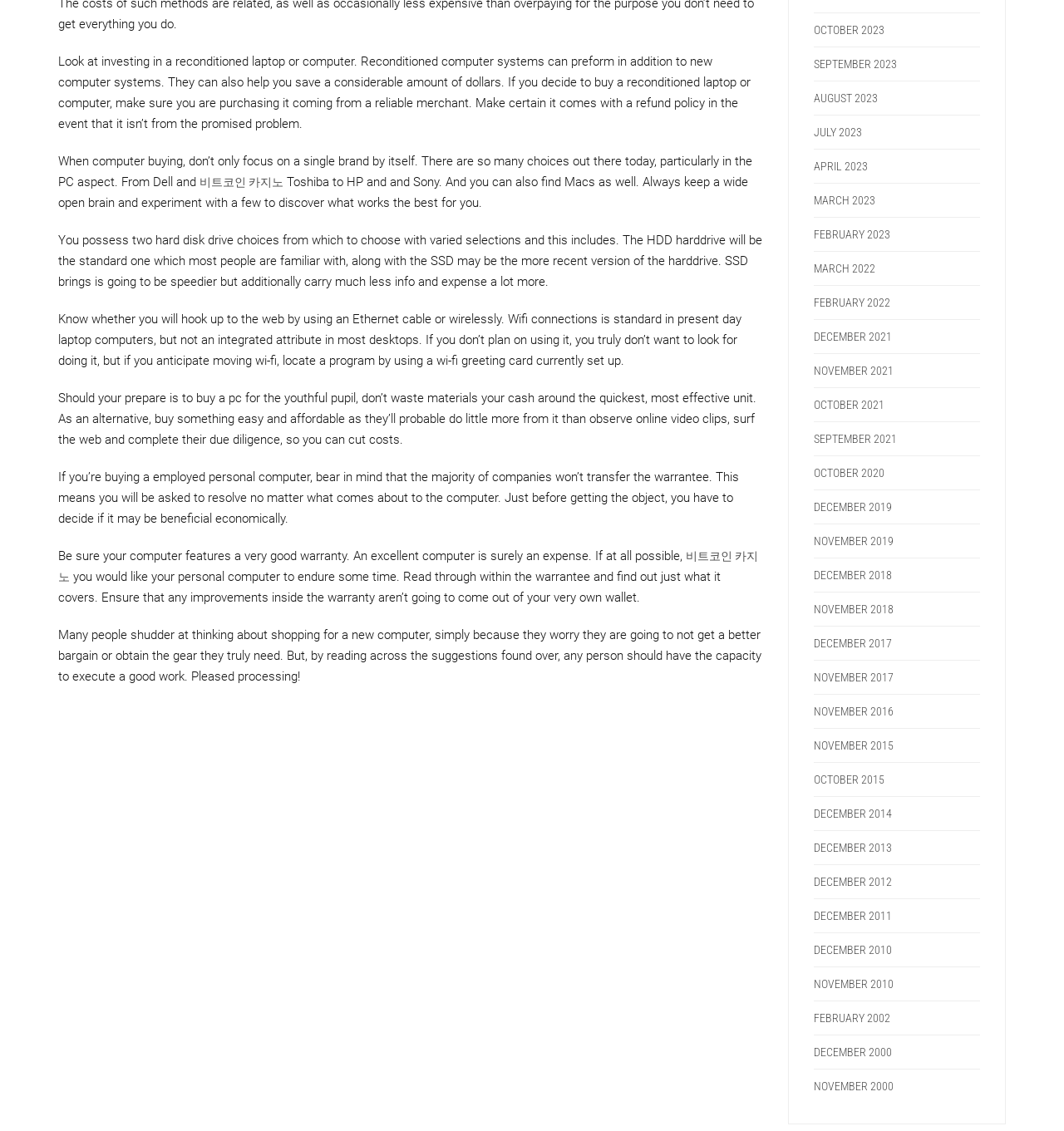Please predict the bounding box coordinates (top-left x, top-left y, bottom-right x, bottom-right y) for the UI element in the screenshot that fits the description: October 2020

[0.764, 0.412, 0.831, 0.424]